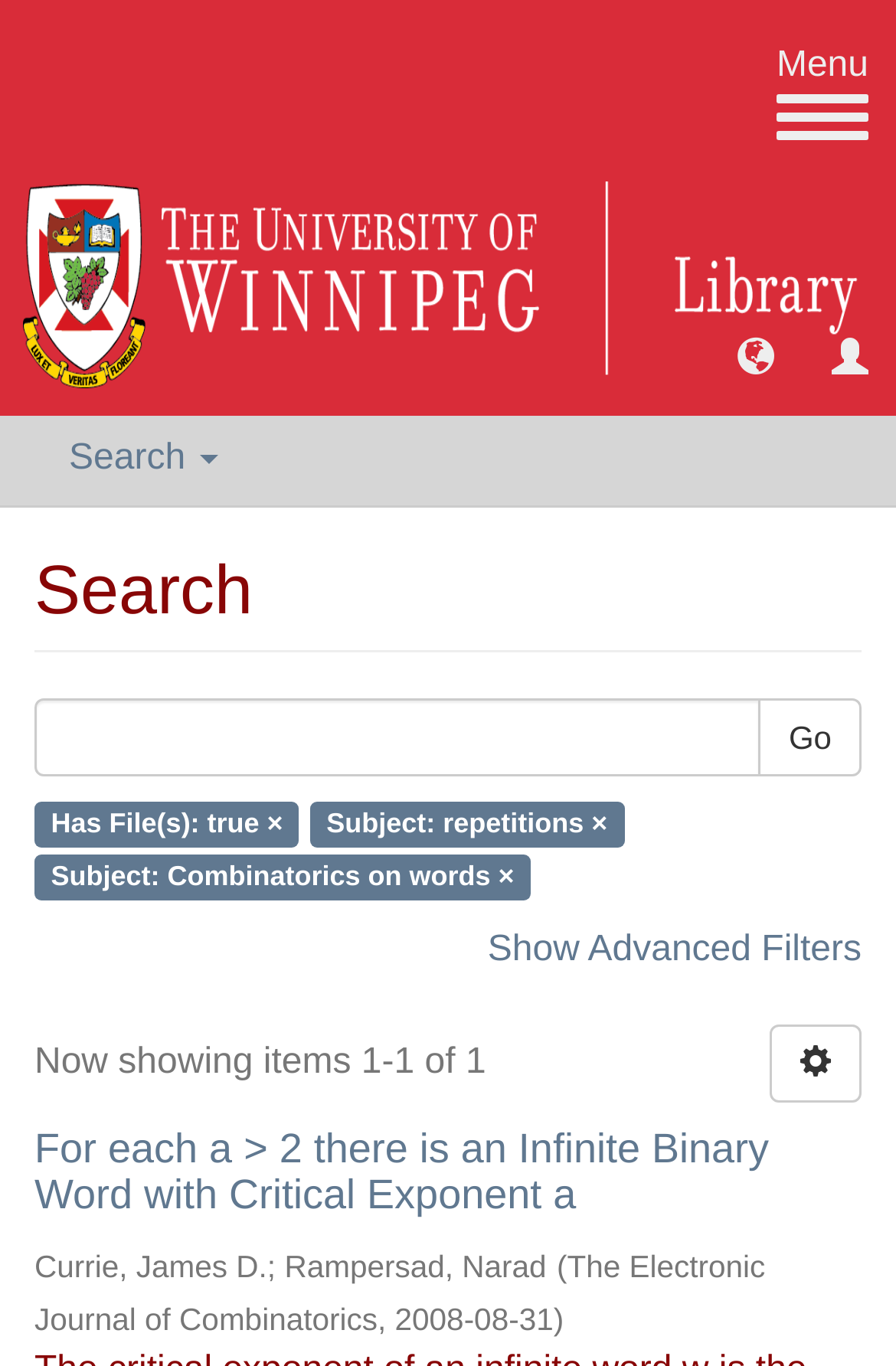Please examine the image and provide a detailed answer to the question: Who are the authors of the first search result?

I found the authors of the first search result by looking at the static text elements with the names 'Currie, James D.' and 'Rampersad, Narad'.